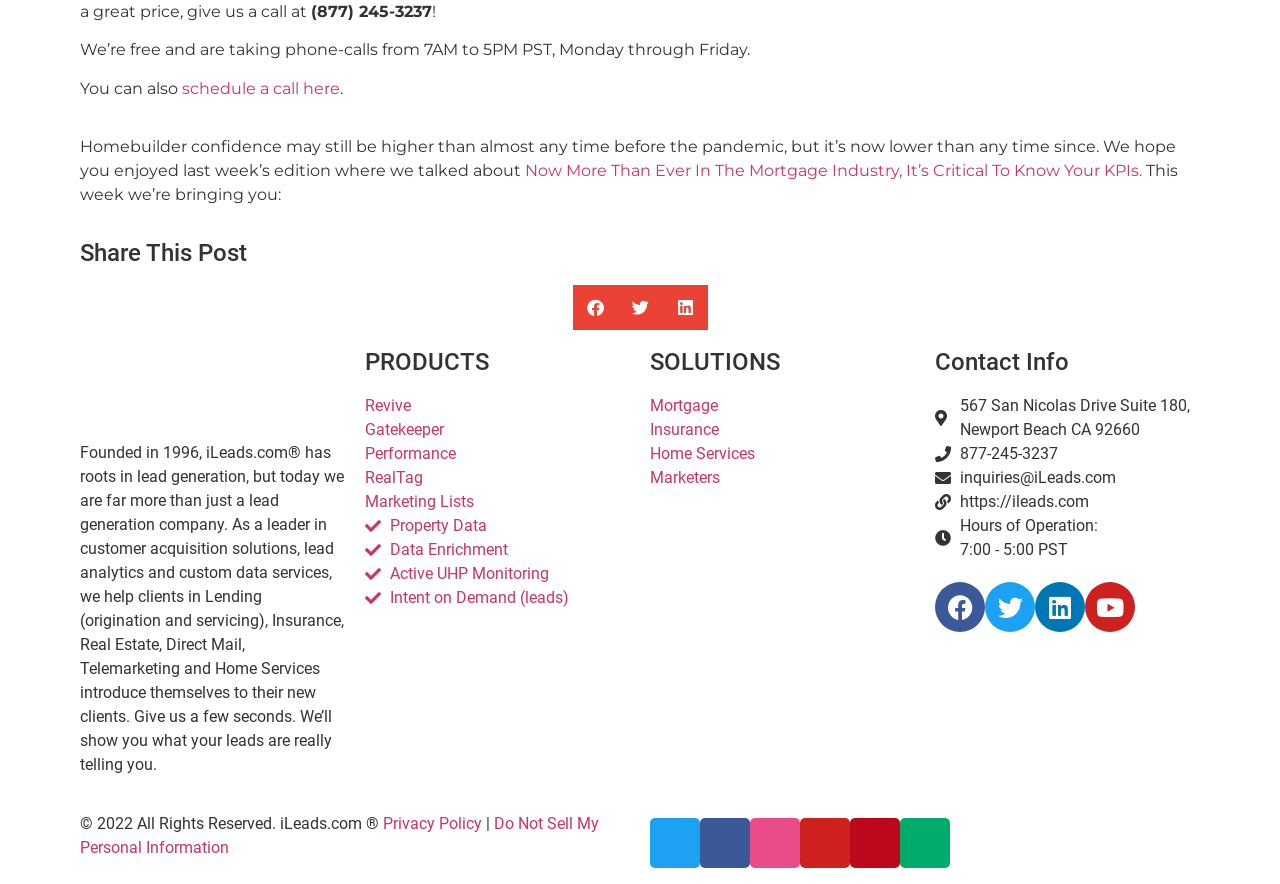Please specify the bounding box coordinates of the region to click in order to perform the following instruction: "Schedule a call".

[0.142, 0.089, 0.266, 0.11]